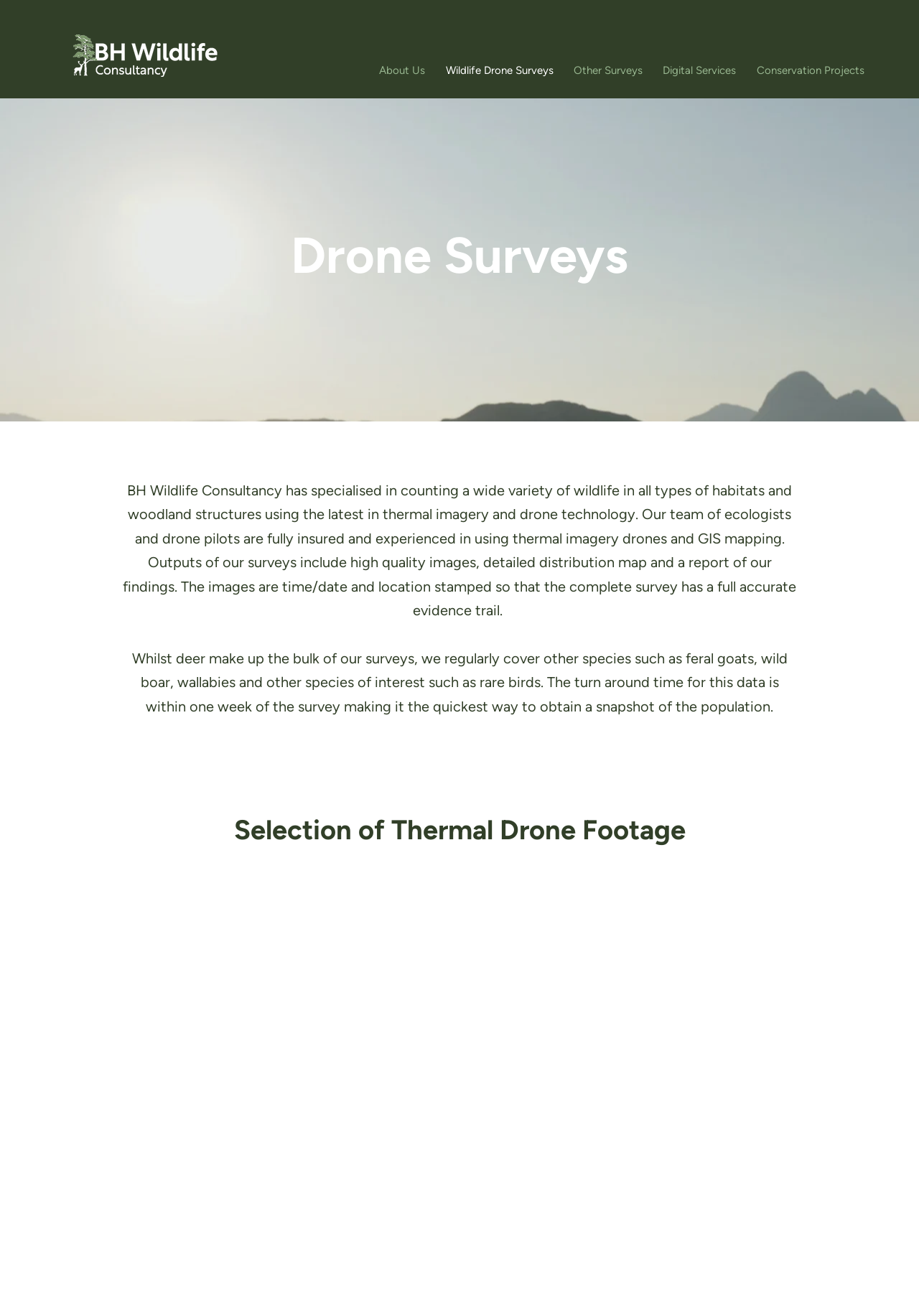What species are commonly surveyed by BH Wildlife Consultancy?
Give a single word or phrase as your answer by examining the image.

Deer, feral goats, wild boar